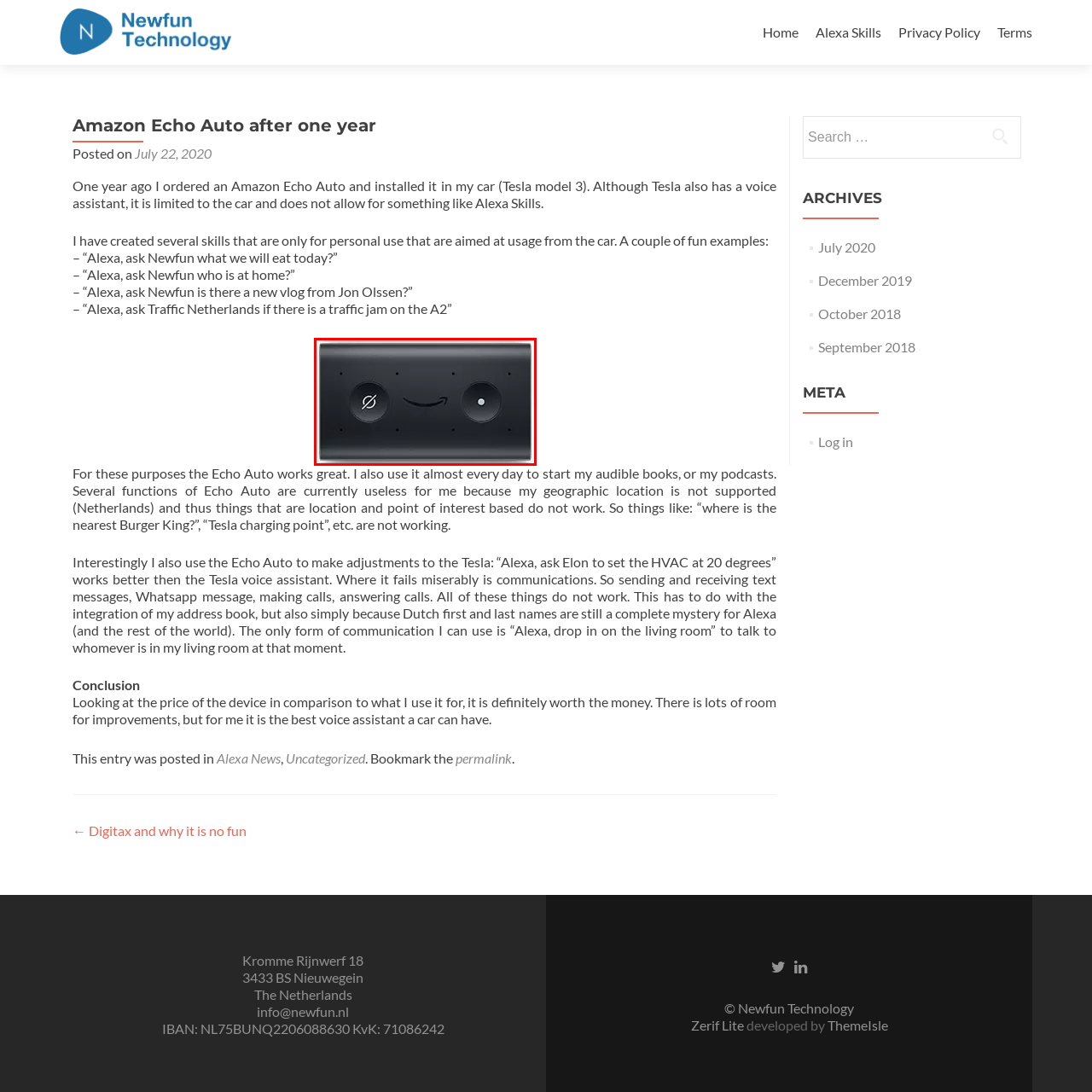What is the purpose of the device in a car?
Look at the image inside the red bounding box and craft a detailed answer using the visual details you can see.

The caption explains that the device integrates Alexa's voice capabilities into the car environment, allowing drivers to keep their hands on the wheel and eyes on the road, thereby providing hands-free access to various features.